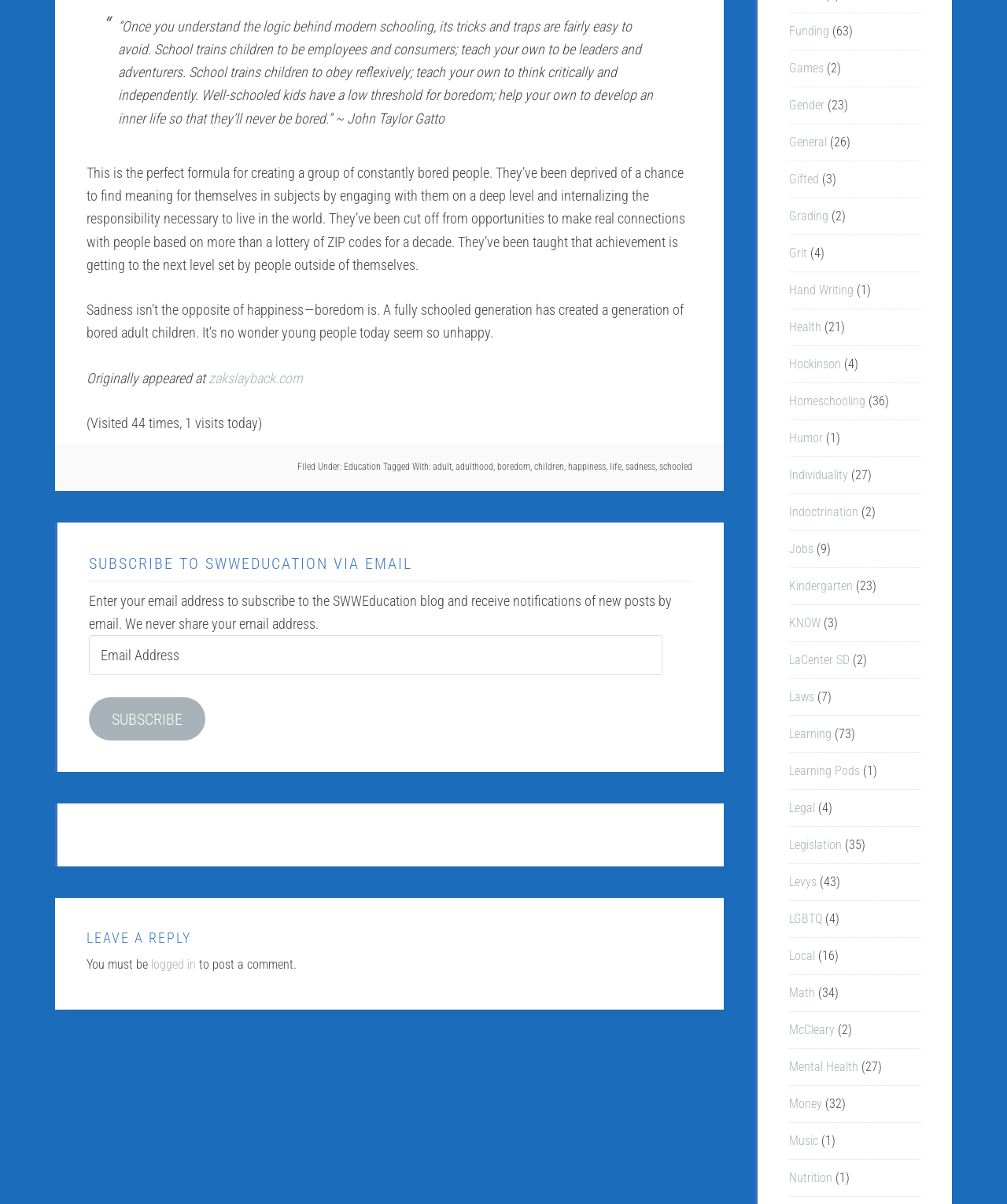Locate and provide the bounding box coordinates for the HTML element that matches this description: "Homeschooling".

[0.784, 0.327, 0.859, 0.339]